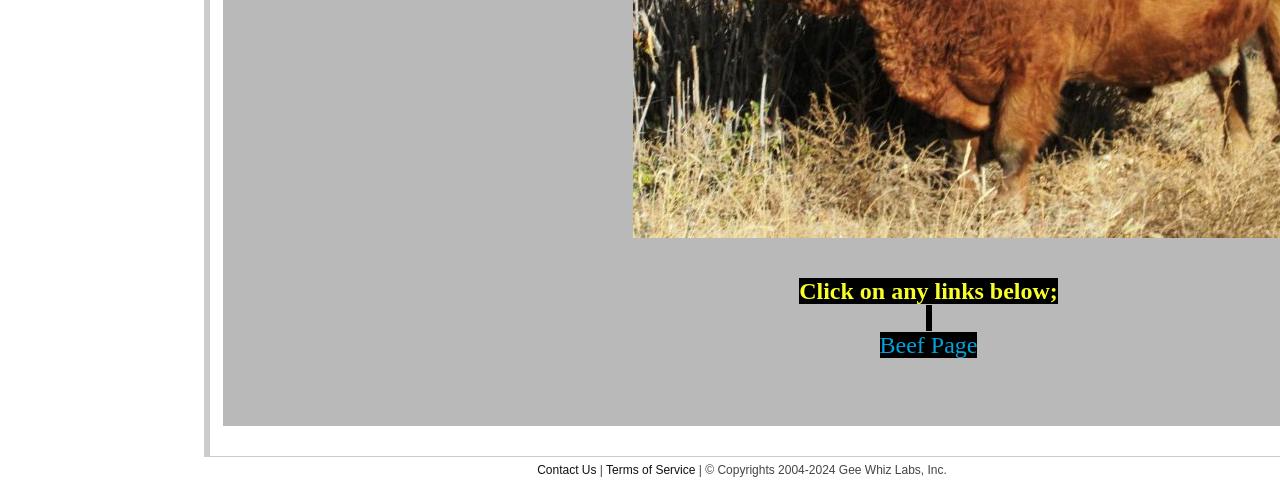Extract the bounding box coordinates of the UI element described by: "Terms of Service". The coordinates should include four float numbers ranging from 0 to 1, e.g., [left, top, right, bottom].

[0.473, 0.959, 0.543, 0.988]